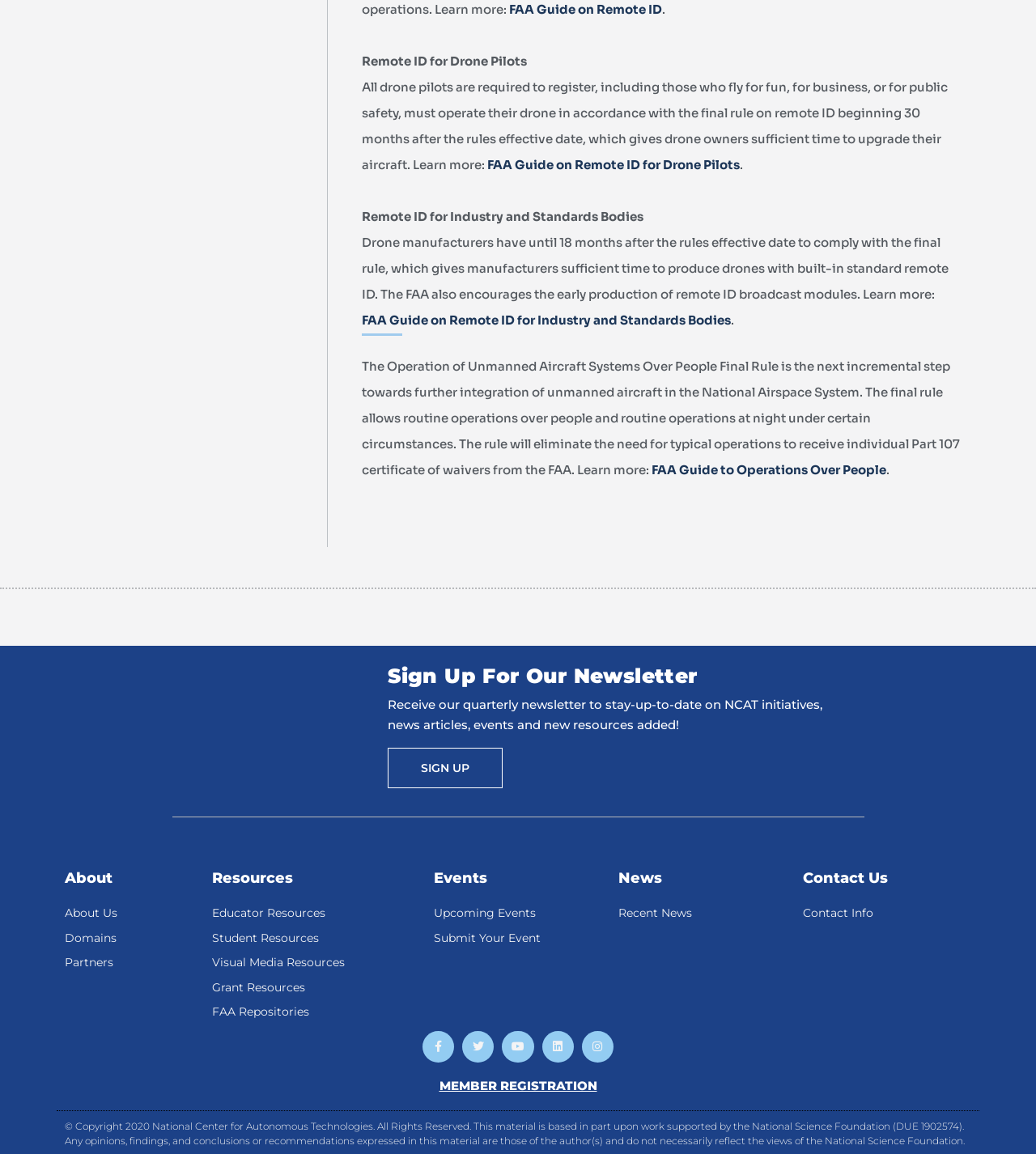From the webpage screenshot, predict the bounding box of the UI element that matches this description: "Visual Media Resources".

[0.205, 0.826, 0.403, 0.844]